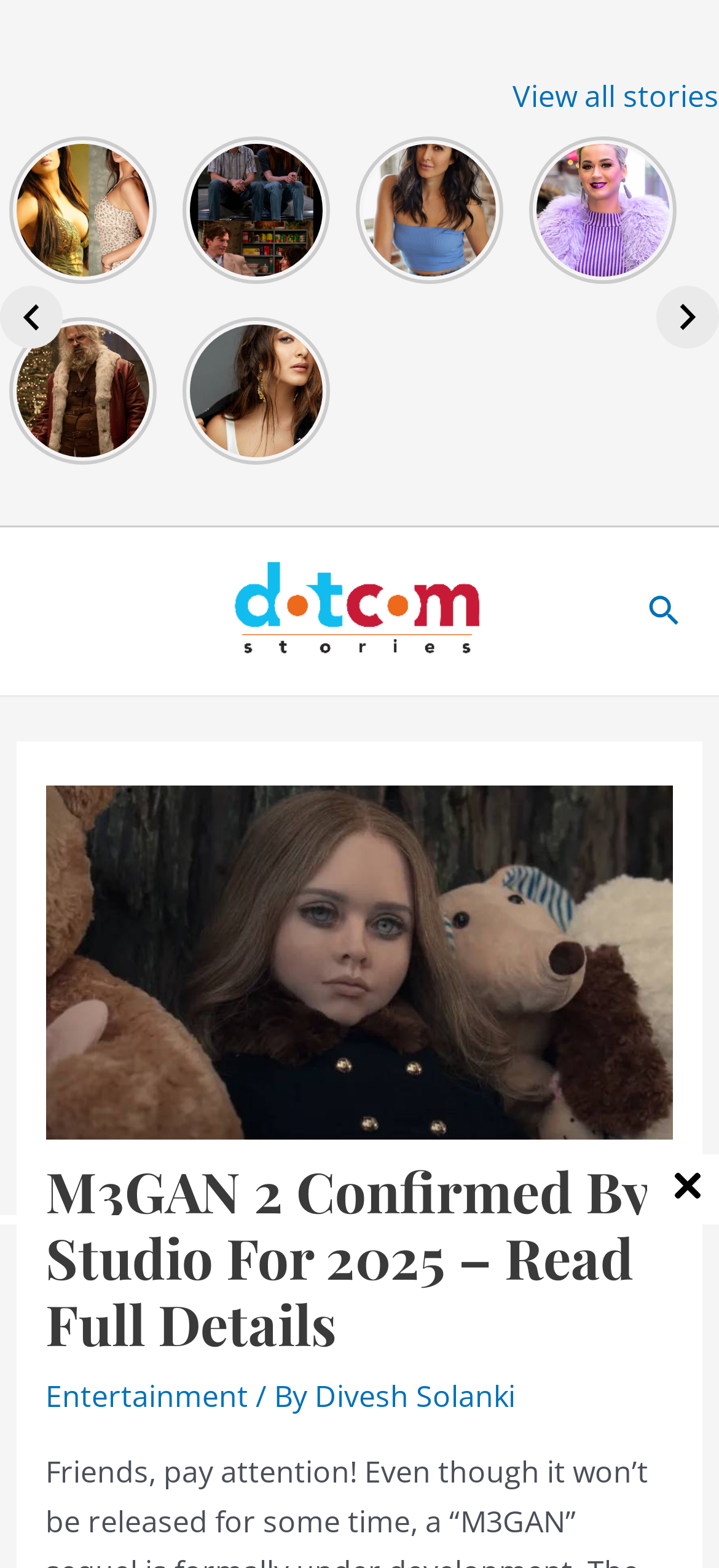What is the text of the first link on the webpage?
Answer the question using a single word or phrase, according to the image.

Palak Tiwari Is All Set To Dazzle Bollywood With Her Beauty